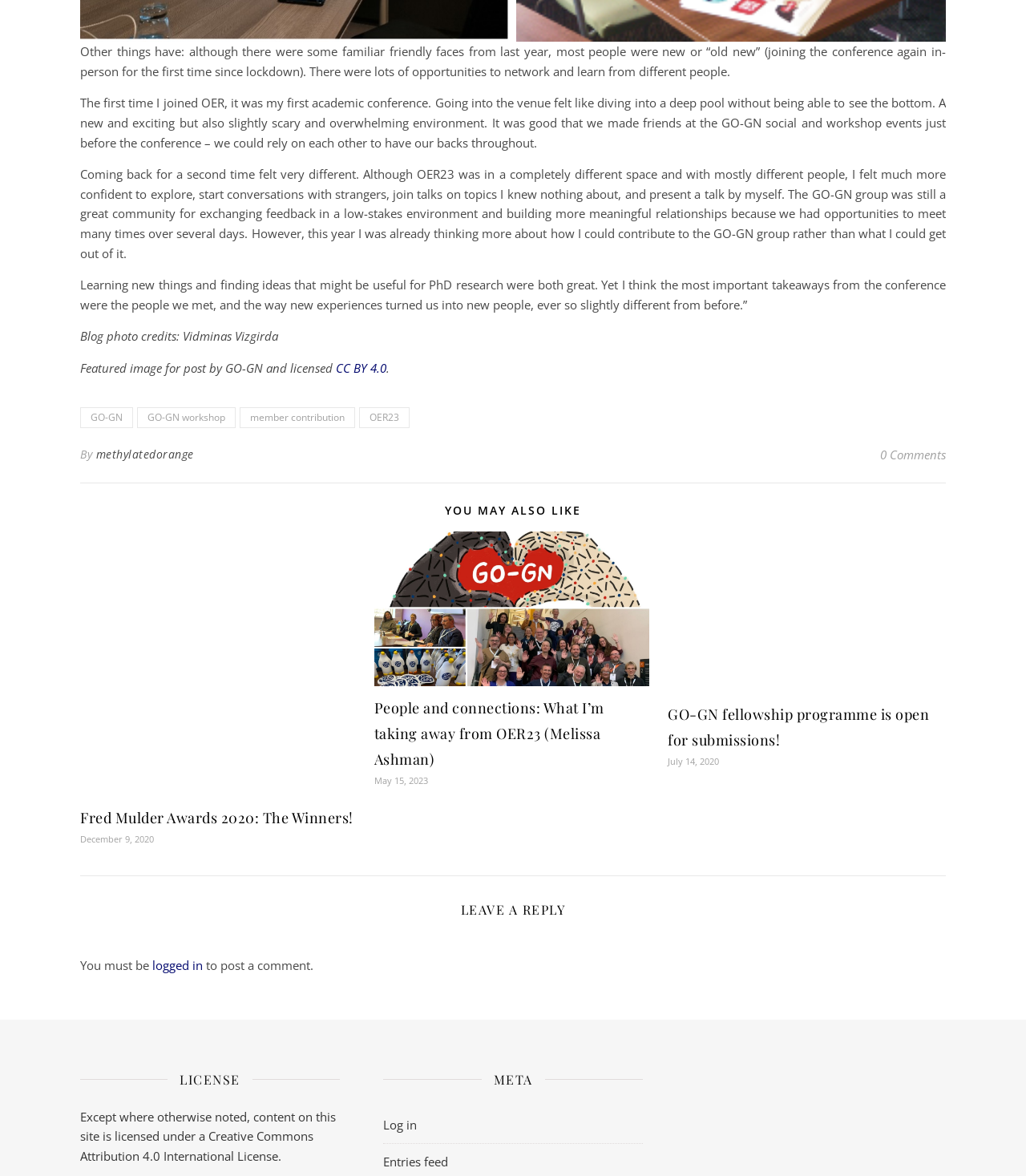Please identify the bounding box coordinates of the clickable area that will allow you to execute the instruction: "Click the link to view the post 'People and connections: What I’m taking away from OER23 (Melissa Ashman)' ".

[0.365, 0.594, 0.589, 0.654]